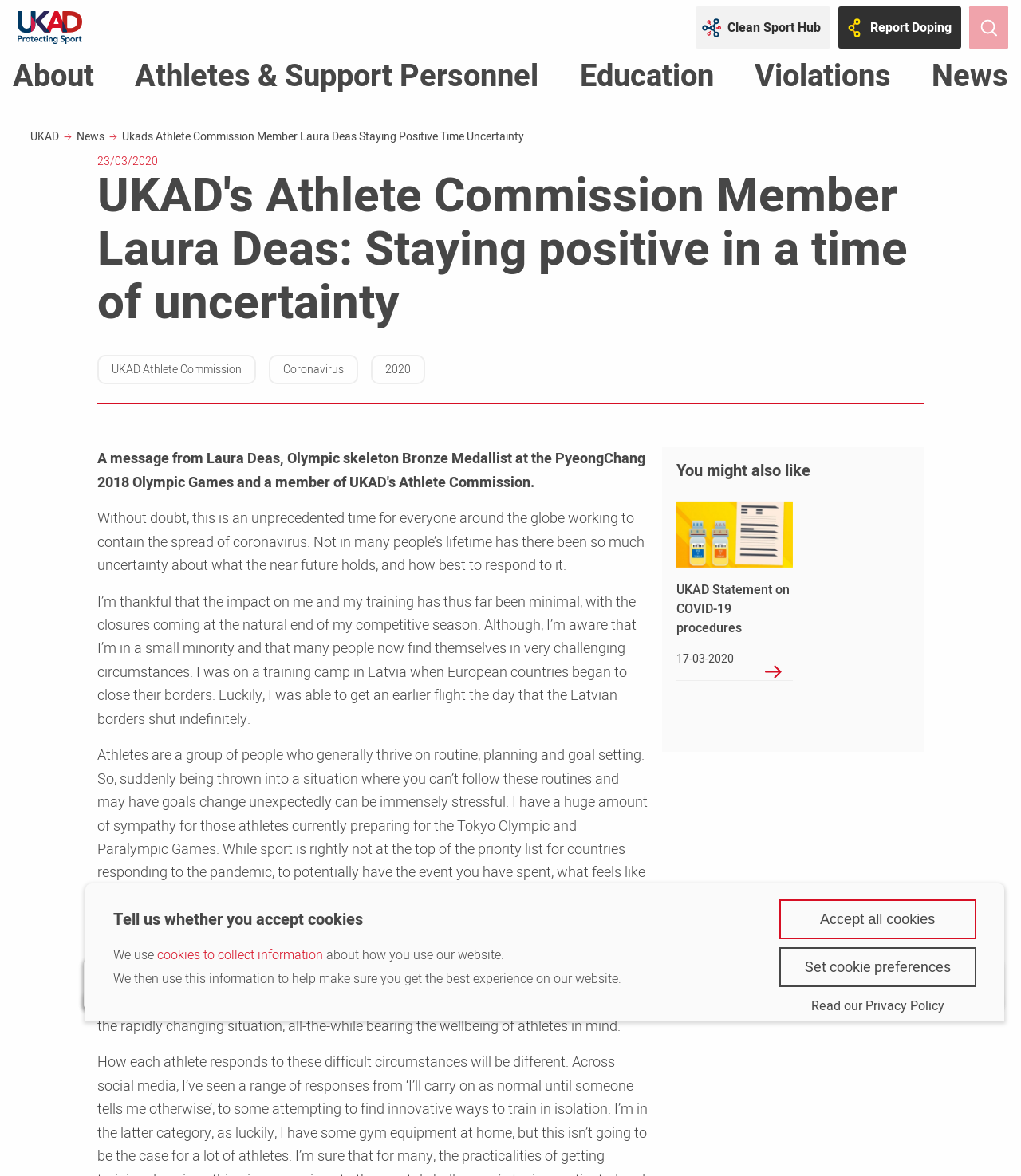Give a short answer using one word or phrase for the question:
What is the topic of the article?

Staying positive in a time of uncertainty